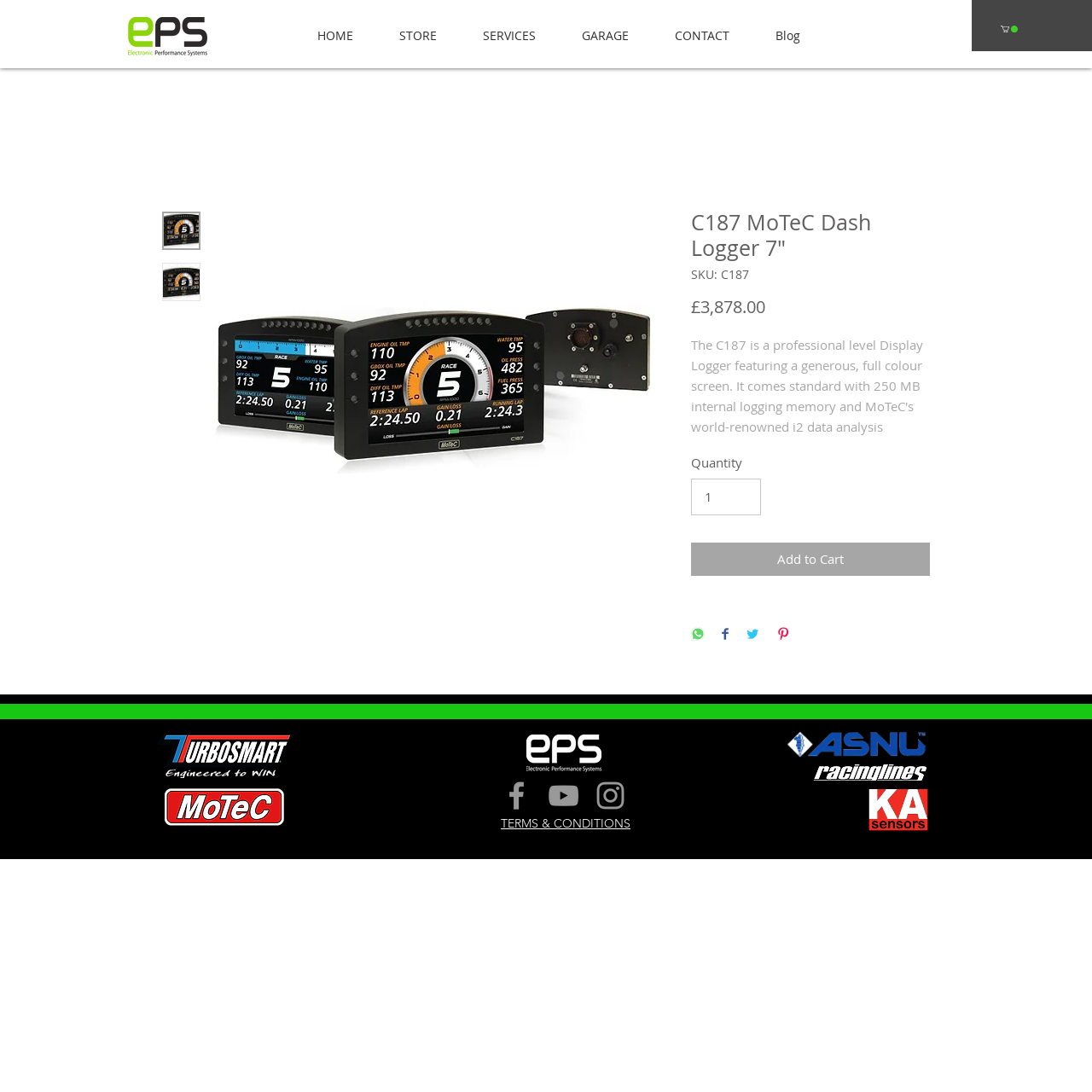Please identify the bounding box coordinates of the clickable region that I should interact with to perform the following instruction: "Click the HOME link". The coordinates should be expressed as four float numbers between 0 and 1, i.e., [left, top, right, bottom].

[0.26, 0.023, 0.335, 0.042]